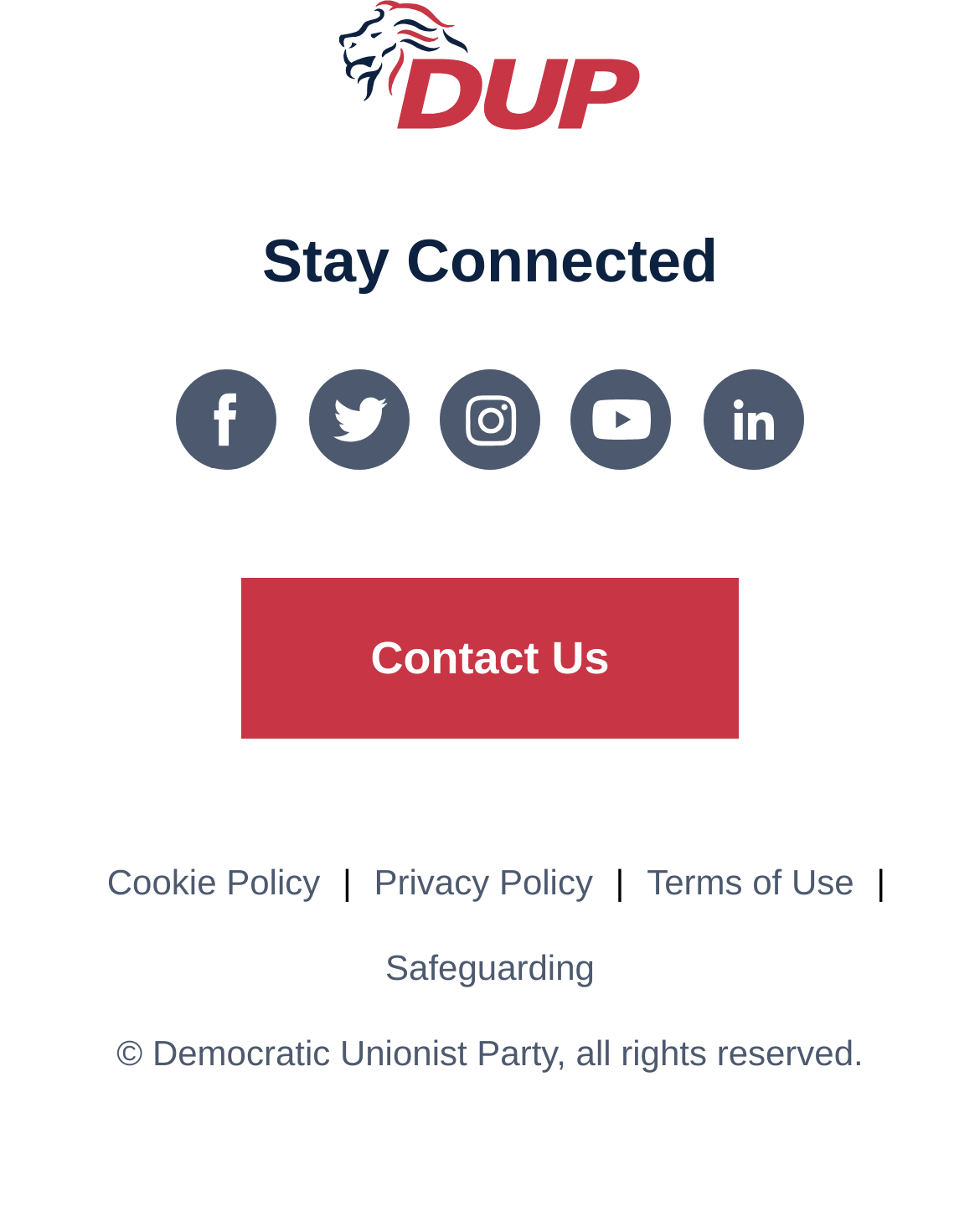Please identify the bounding box coordinates of the clickable area that will allow you to execute the instruction: "View Privacy Policy".

[0.369, 0.706, 0.618, 0.739]